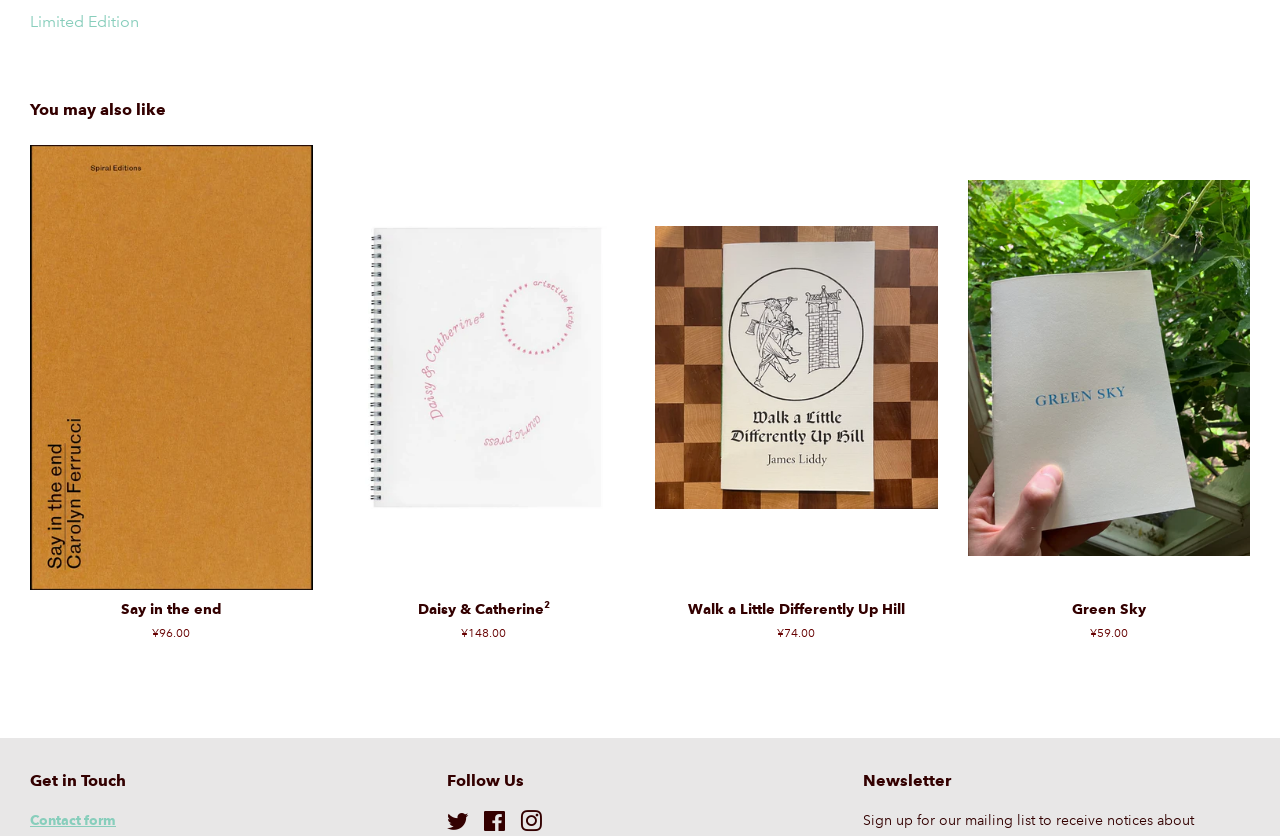From the webpage screenshot, predict the bounding box coordinates (top-left x, top-left y, bottom-right x, bottom-right y) for the UI element described here: Location detailsToggle Location details

None